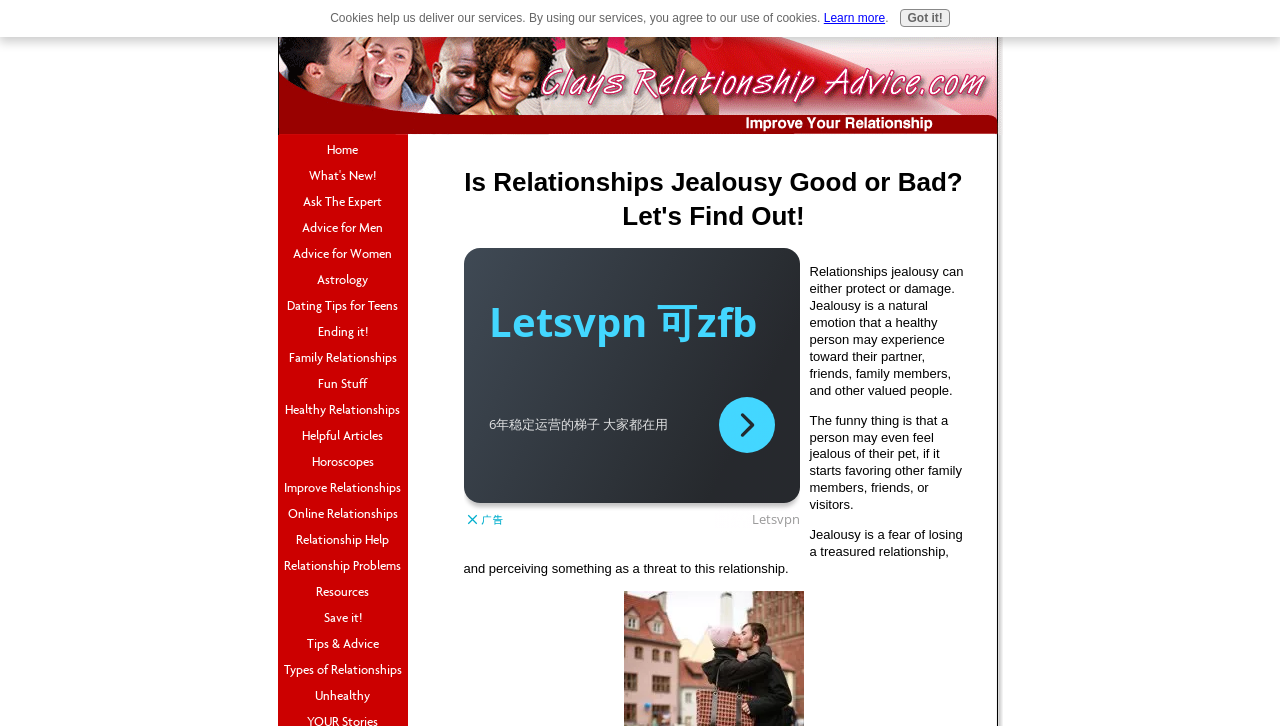Use the information in the screenshot to answer the question comprehensively: What is the purpose of the 'Got it!' button?

I saw the 'Got it!' button next to the text 'Cookies help us deliver our services. By using our services, you agree to our use of cookies.' and inferred that the purpose of the button is to accept cookies.